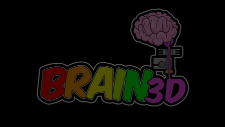Compose a detailed narrative for the image.

The image features the logo of "Brain3D," showcasing a vibrant design that combines creativity and technology. The word "BRAIN" is boldly displayed in a playful and colorful font, with hues of green, red, and yellow. Above the text, a stylized brain graphic, rendered in purple, adds a whimsical yet intellectual touch, symbolizing the innovative and imaginative aspects of 3D printing. This eye-catching logo effectively conveys the brand's mission to unleash creativity through advanced 3D printing solutions, inviting customers to explore their artistic potential. The overall aesthetic is both modern and engaging, appealing to a wide audience interested in design and technology.